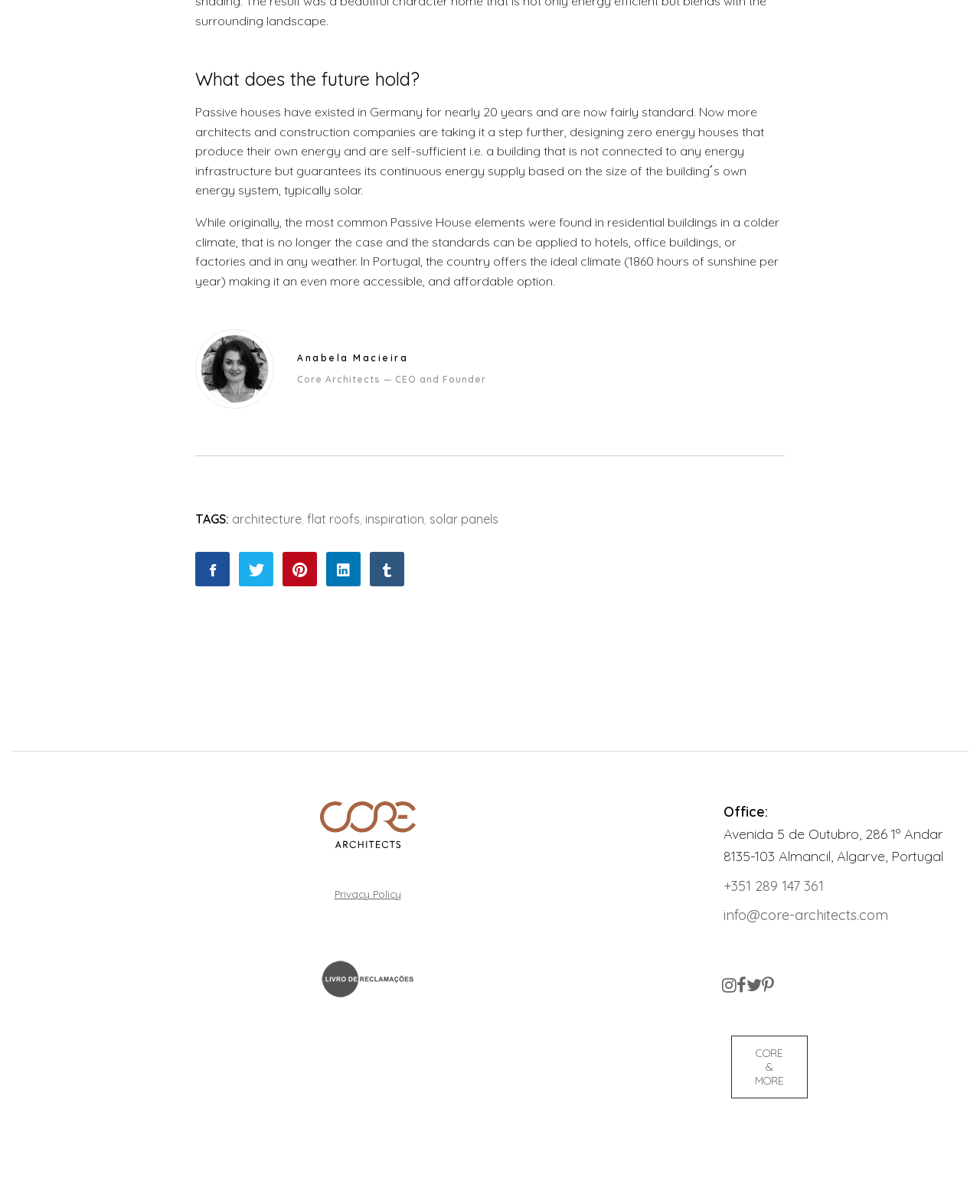What is the location of CORE Architects' office?
Please give a detailed and elaborate answer to the question based on the image.

The location of CORE Architects' office can be found in the footer section, where the address 'Avenida 5 de Outubro, 286 1º Andar, 8135-103 Almancil, Algarve, Portugal' is provided.